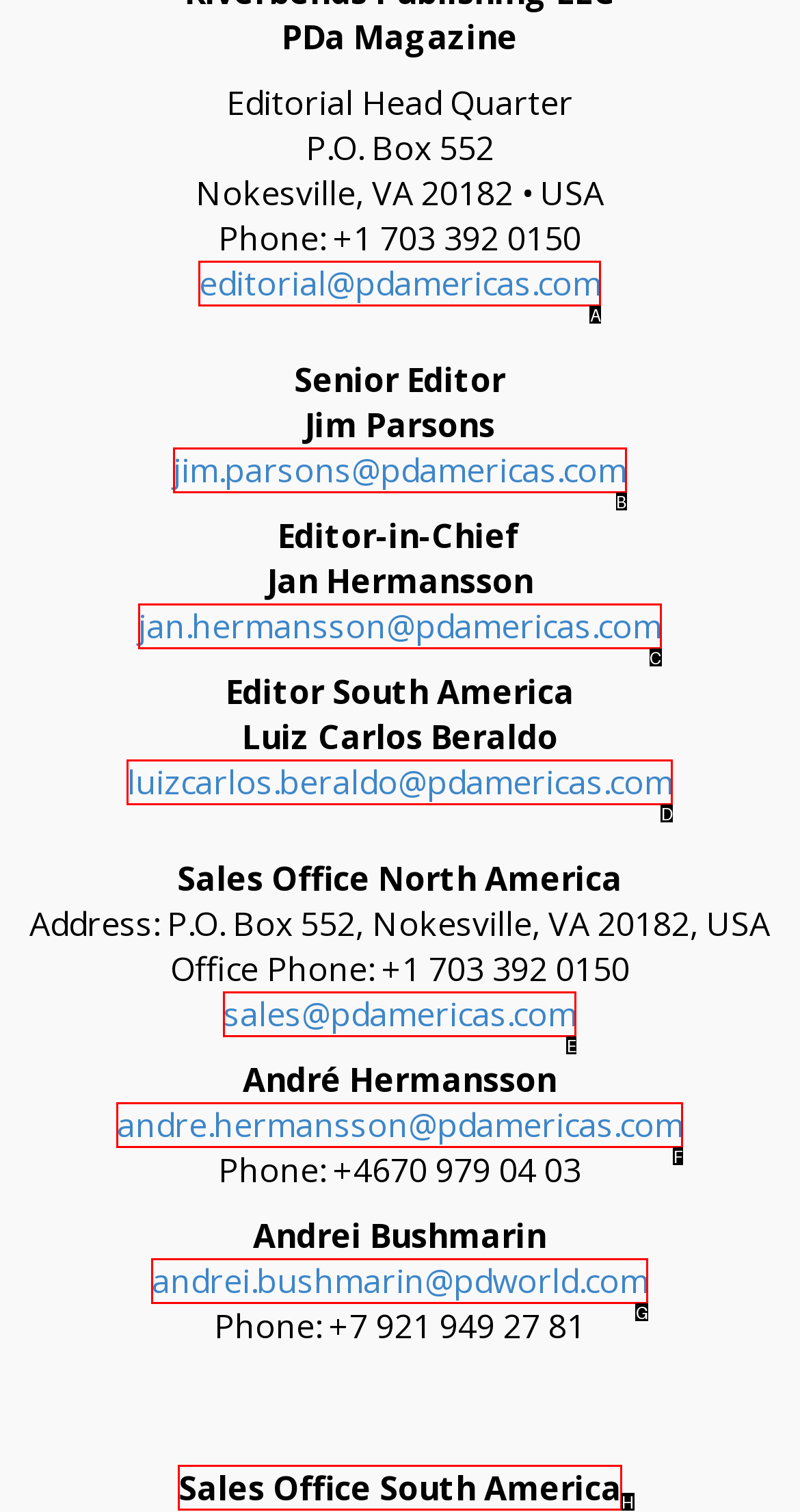Identify the HTML element you need to click to achieve the task: Email the Sales Office South America. Respond with the corresponding letter of the option.

H